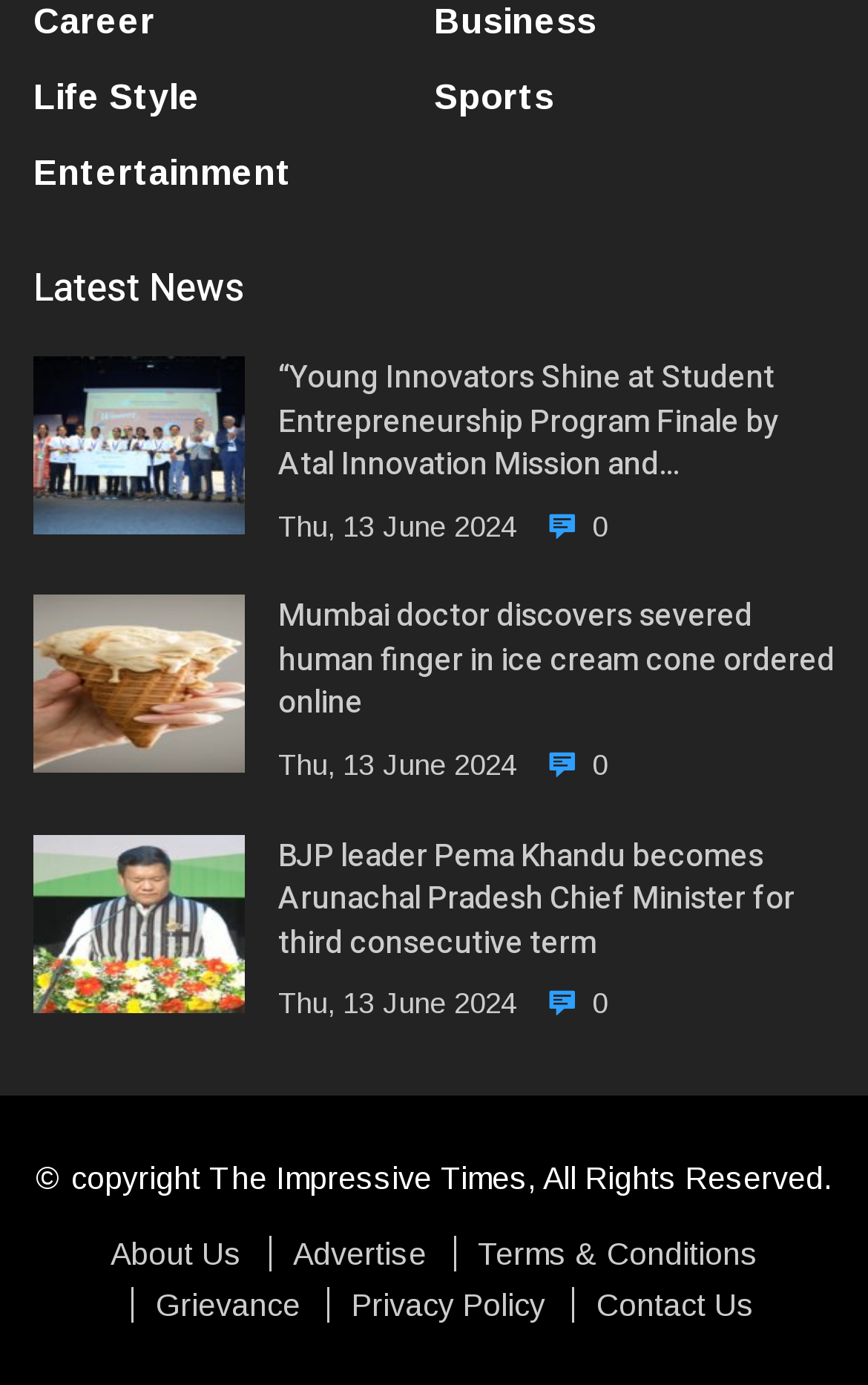Specify the bounding box coordinates of the area to click in order to execute this command: 'Click on 'Life Style''. The coordinates should consist of four float numbers ranging from 0 to 1, and should be formatted as [left, top, right, bottom].

[0.038, 0.051, 0.231, 0.089]